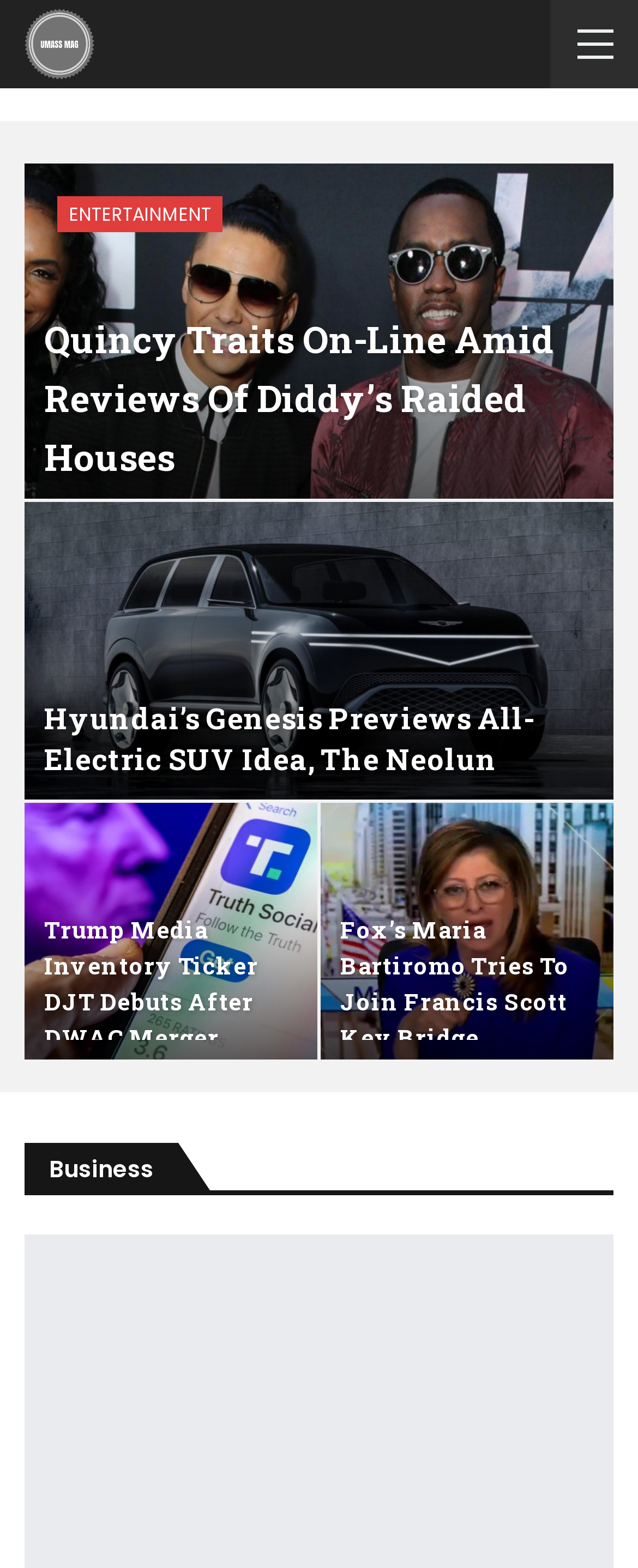Please find the bounding box for the UI element described by: "Entertainment".

[0.09, 0.125, 0.349, 0.148]